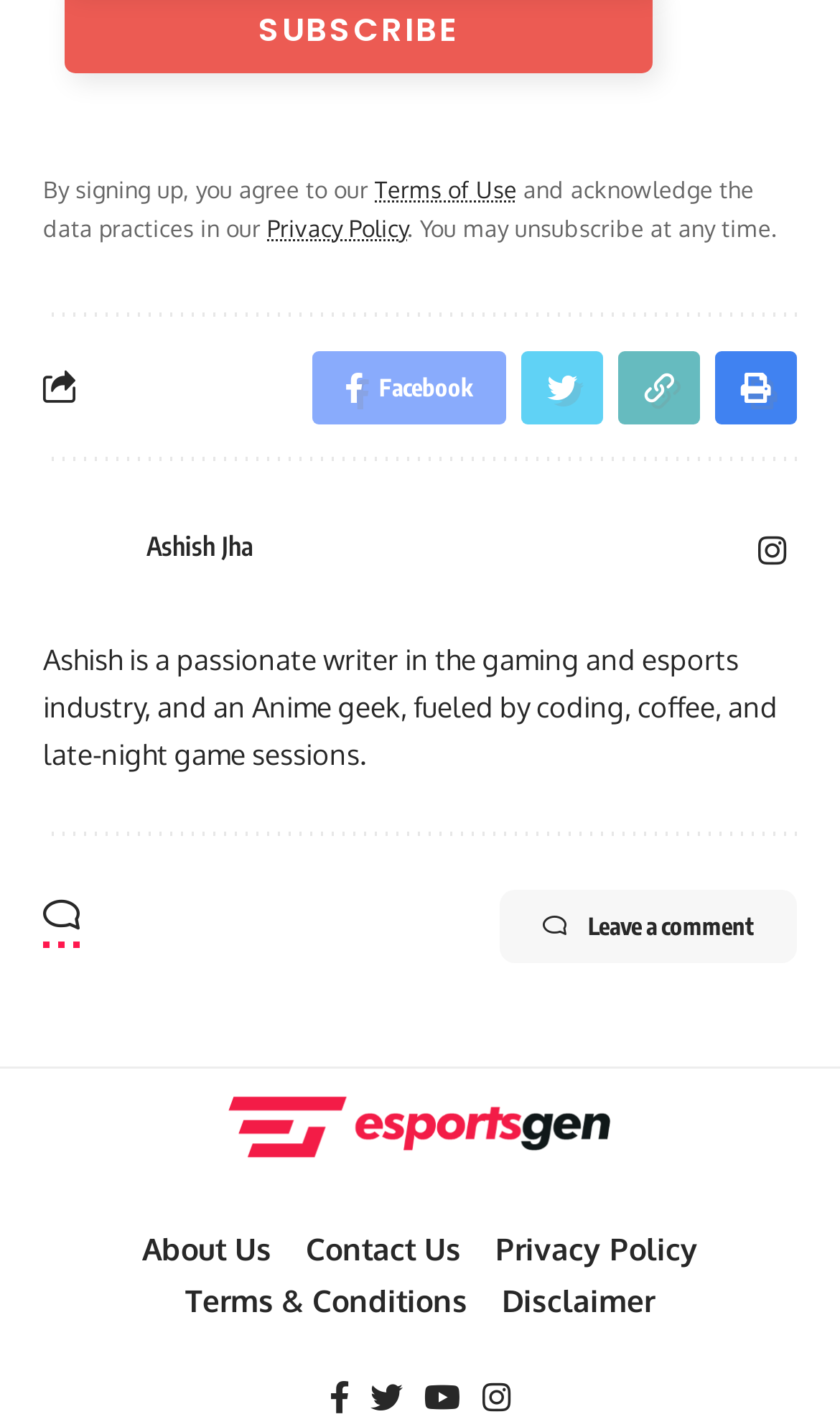What is the name of the website?
Examine the image and provide an in-depth answer to the question.

The name of the website is mentioned in the link 'EsportsGen' with ID 257, which is located at coordinates [0.264, 0.773, 0.736, 0.801]. This link is likely to be the website's name based on its position and content.